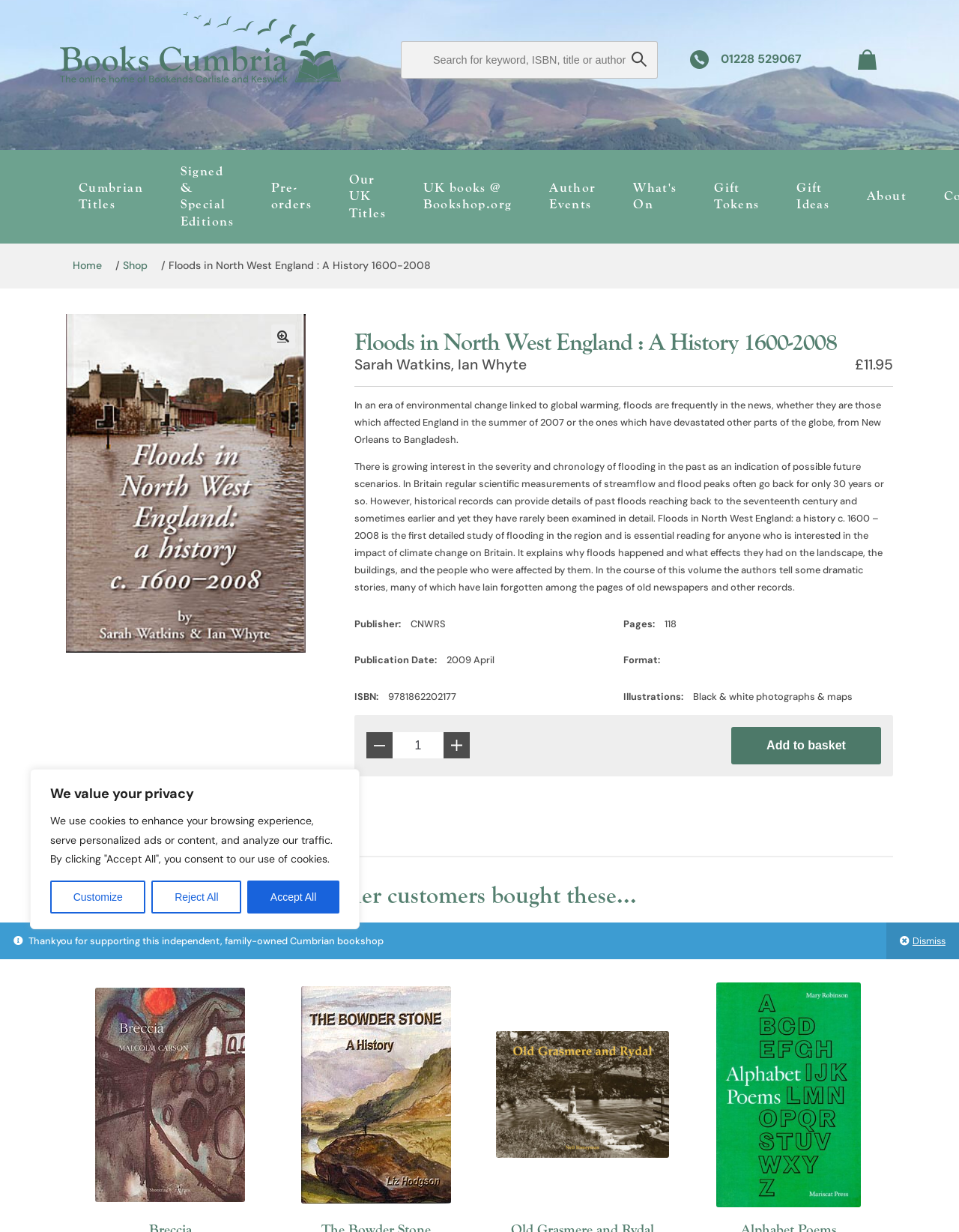Please determine the bounding box coordinates of the element to click in order to execute the following instruction: "Add to basket". The coordinates should be four float numbers between 0 and 1, specified as [left, top, right, bottom].

[0.762, 0.59, 0.919, 0.62]